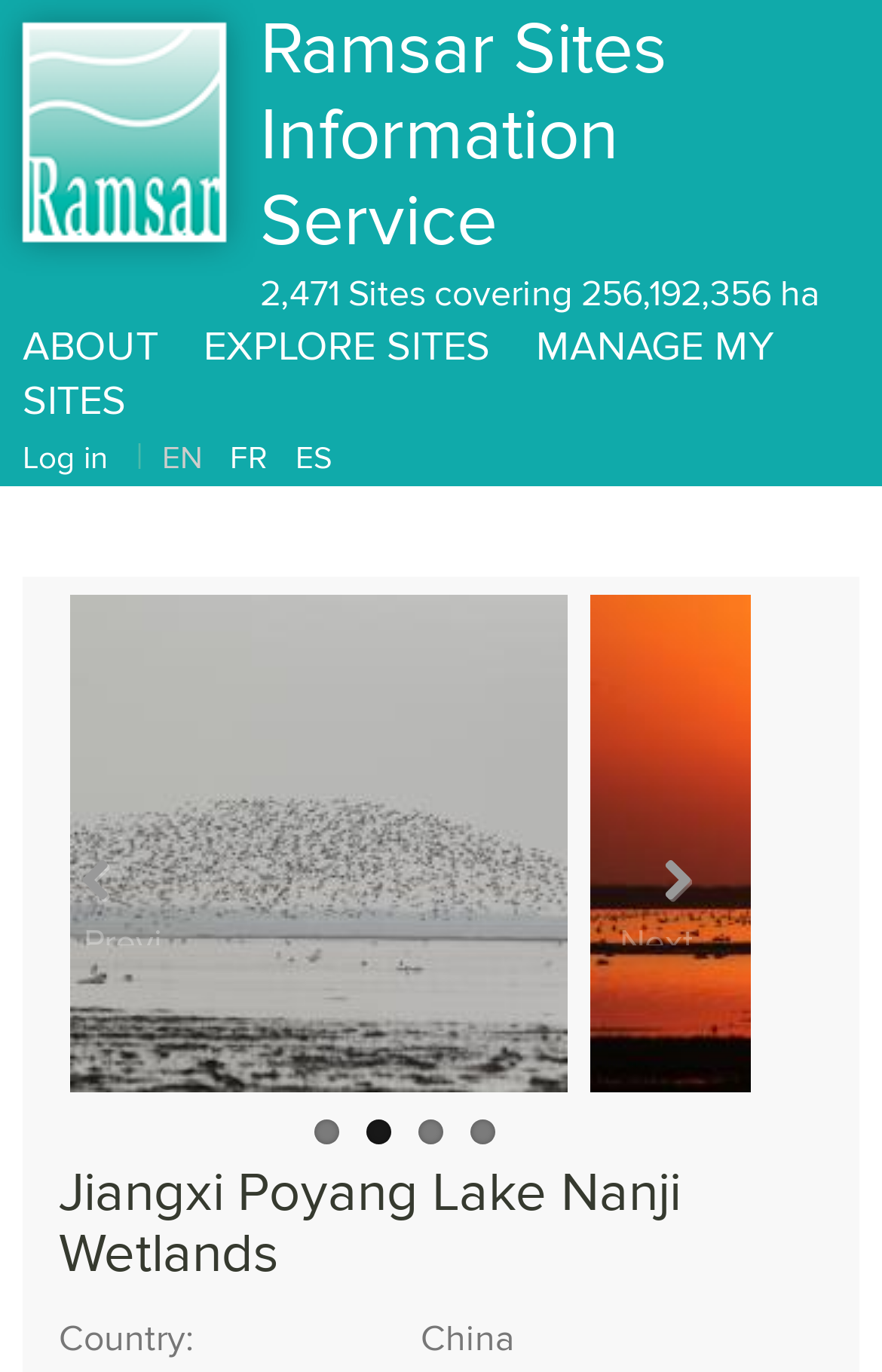Find the bounding box coordinates of the element you need to click on to perform this action: 'Jump to navigation'. The coordinates should be represented by four float values between 0 and 1, in the format [left, top, right, bottom].

[0.0, 0.0, 1.0, 0.01]